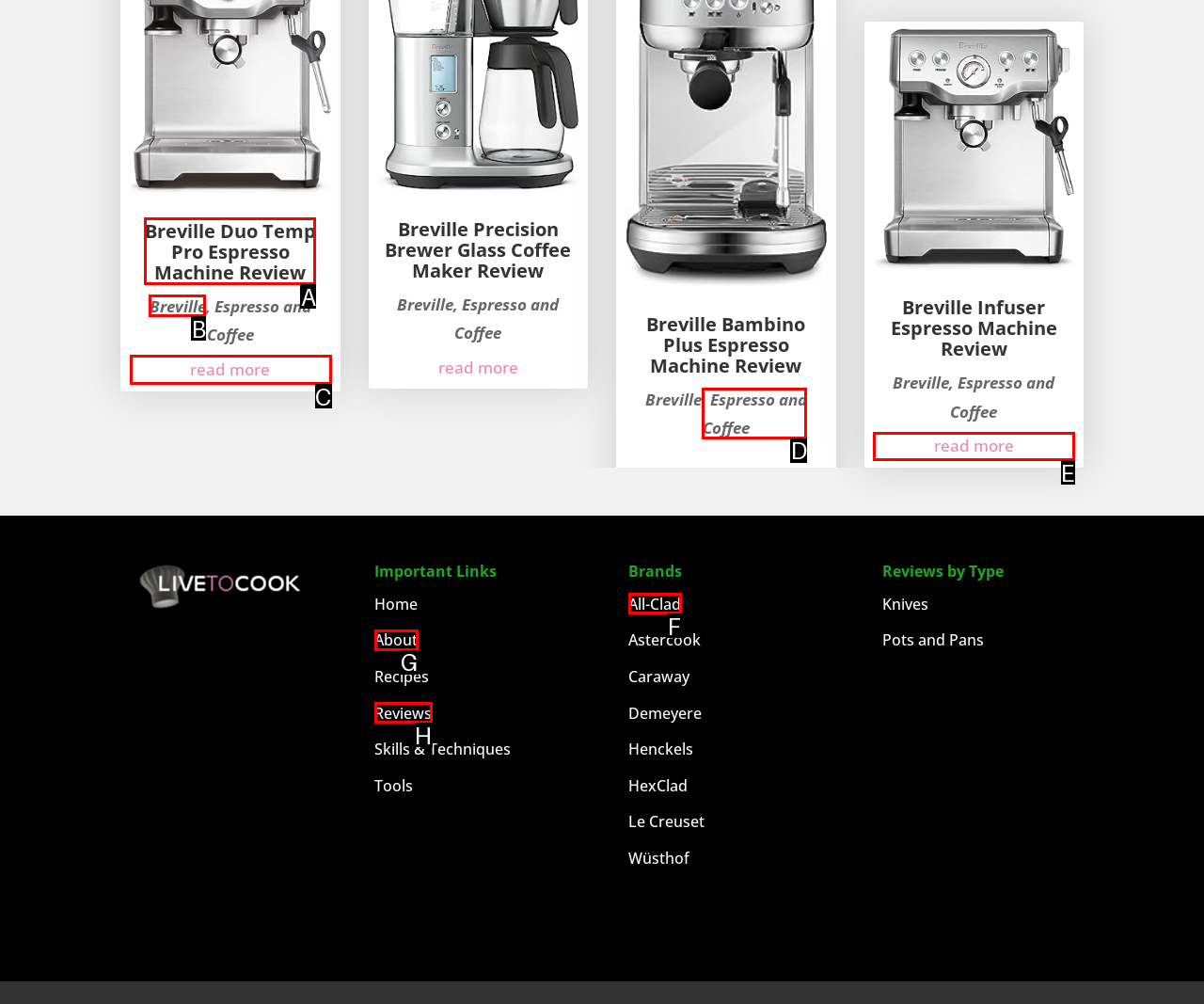Which lettered option should be clicked to perform the following task: Read the latest post about Tanzania
Respond with the letter of the appropriate option.

None